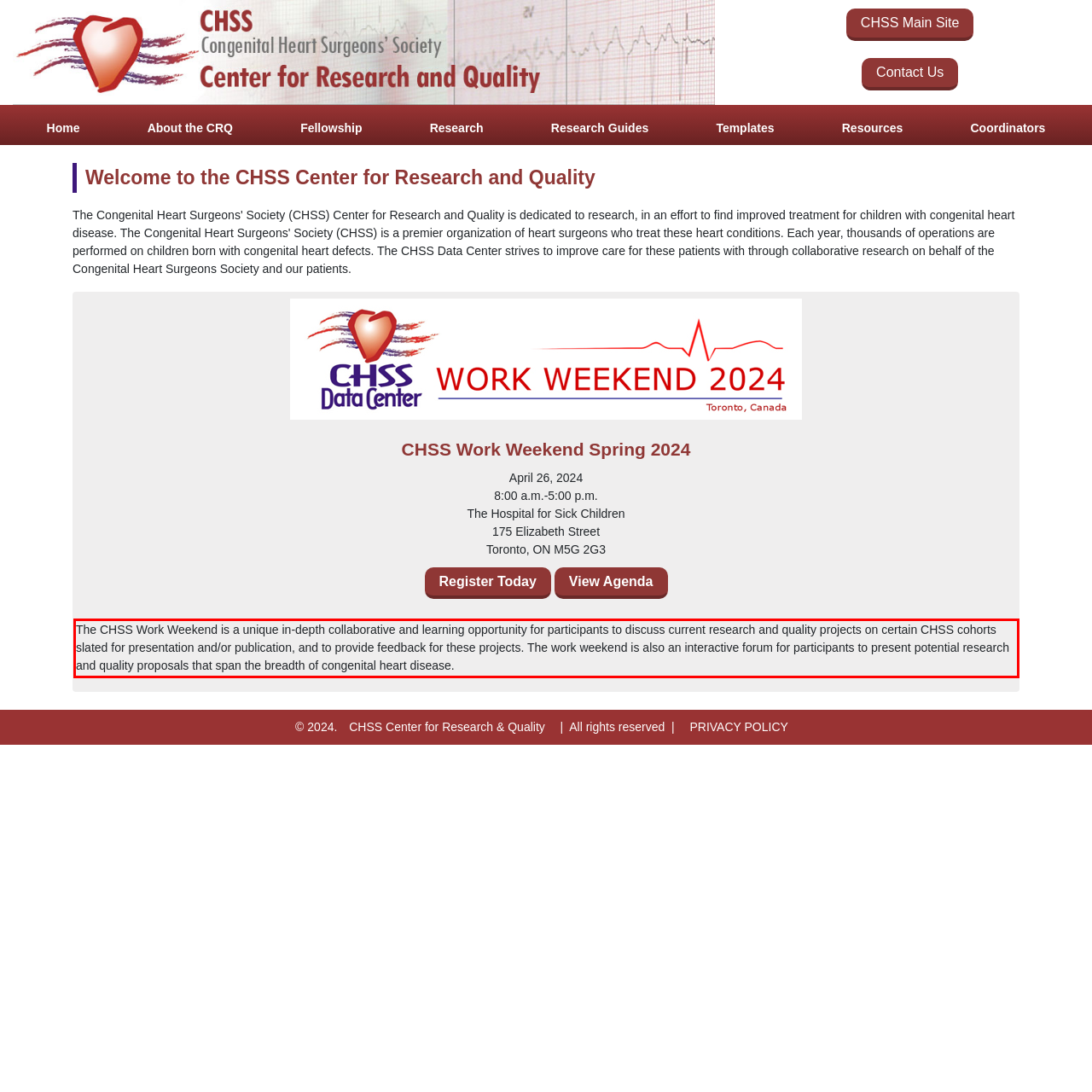Please analyze the provided webpage screenshot and perform OCR to extract the text content from the red rectangle bounding box.

The CHSS Work Weekend is a unique in-depth collaborative and learning opportunity for participants to discuss current research and quality projects on certain CHSS cohorts slated for presentation and/or publication, and to provide feedback for these projects. The work weekend is also an interactive forum for participants to present potential research and quality proposals that span the breadth of congenital heart disease.